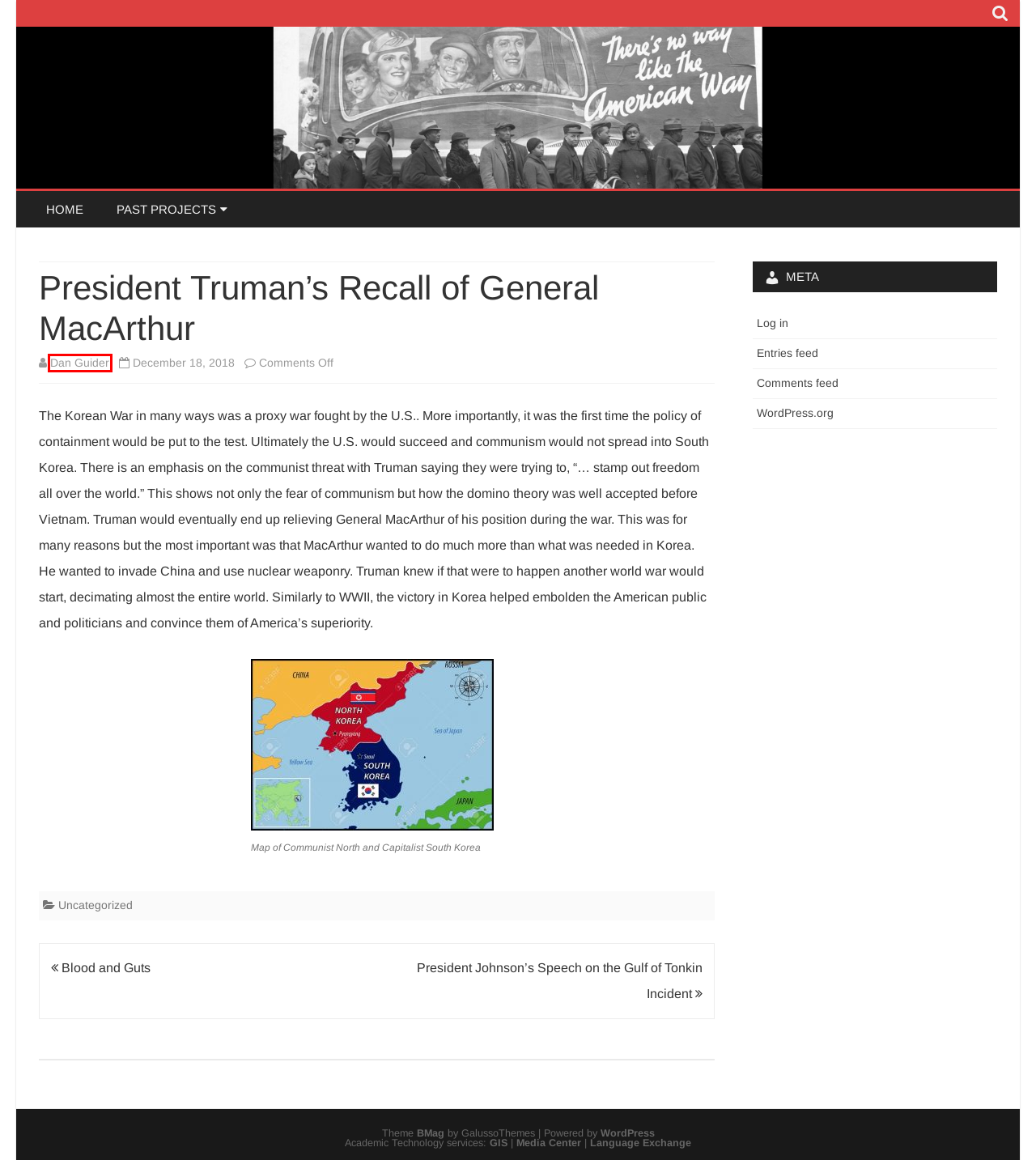Given a screenshot of a webpage with a red bounding box around a UI element, please identify the most appropriate webpage description that matches the new webpage after you click on the element. Here are the candidates:
A. Free virtual language exchange site using WhatsApp, Skype and Zoom by Dickinson College | The Mixxer
B. Malcolm Davis – Modern US History
C. Past Projects – Modern US History
D. Modern US History – All the modern US history fit to print
E. Dan Guider – Modern US History
F. Uncategorized – Modern US History
G. Jacob Attias – Modern US History
H. Blog Tool, Publishing Platform, and CMS – WordPress.org

E